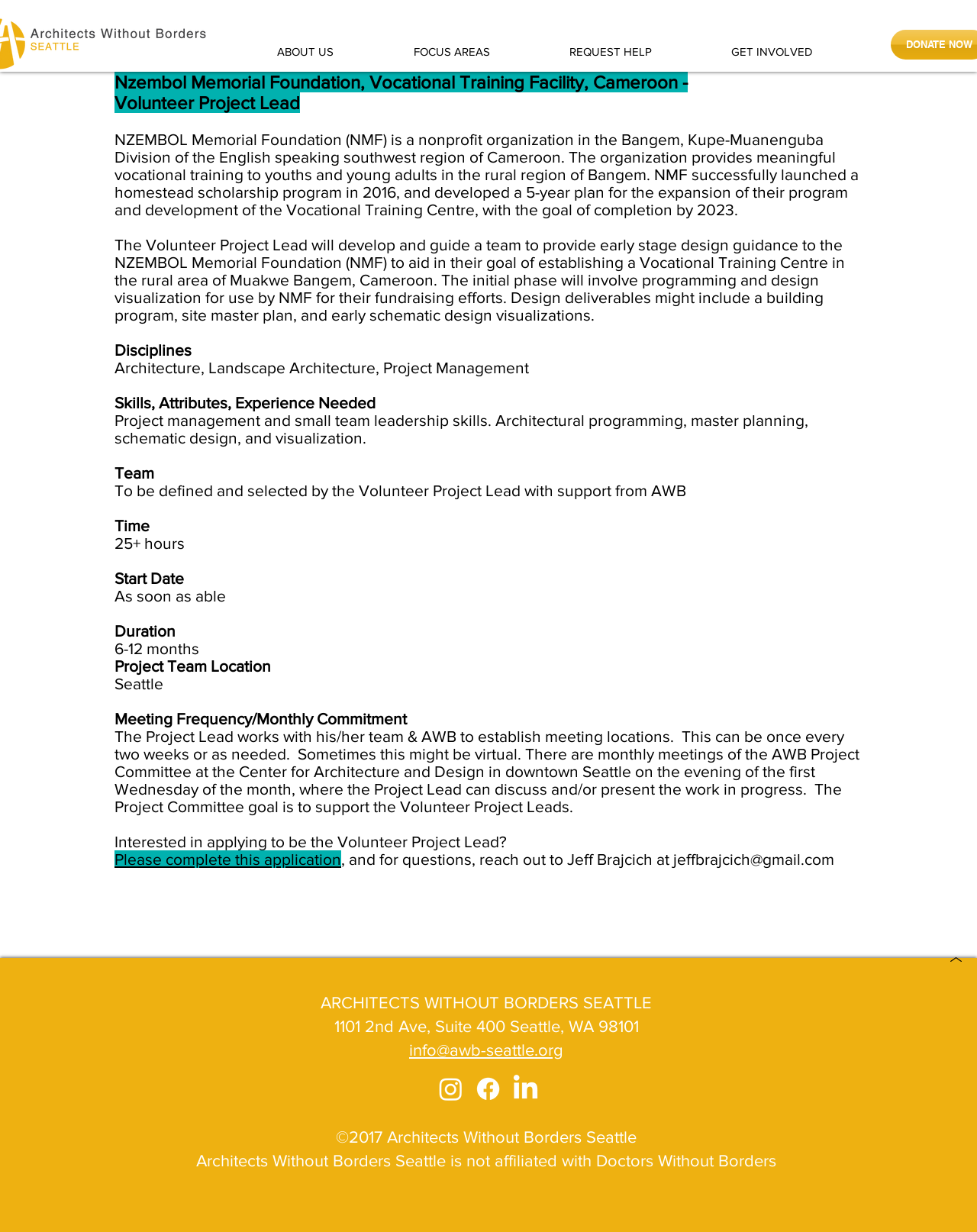Find and specify the bounding box coordinates that correspond to the clickable region for the instruction: "Click Please complete this application".

[0.117, 0.69, 0.349, 0.704]